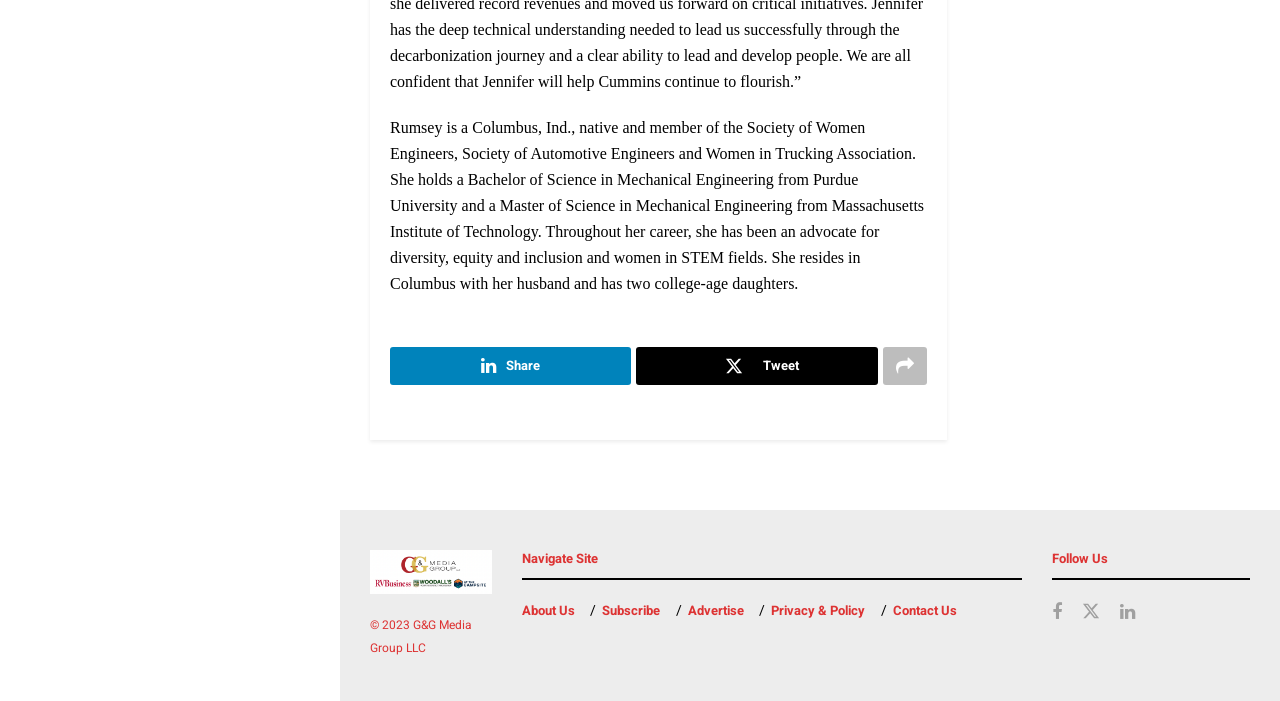Provide the bounding box coordinates of the area you need to click to execute the following instruction: "Share this article".

[0.305, 0.495, 0.493, 0.549]